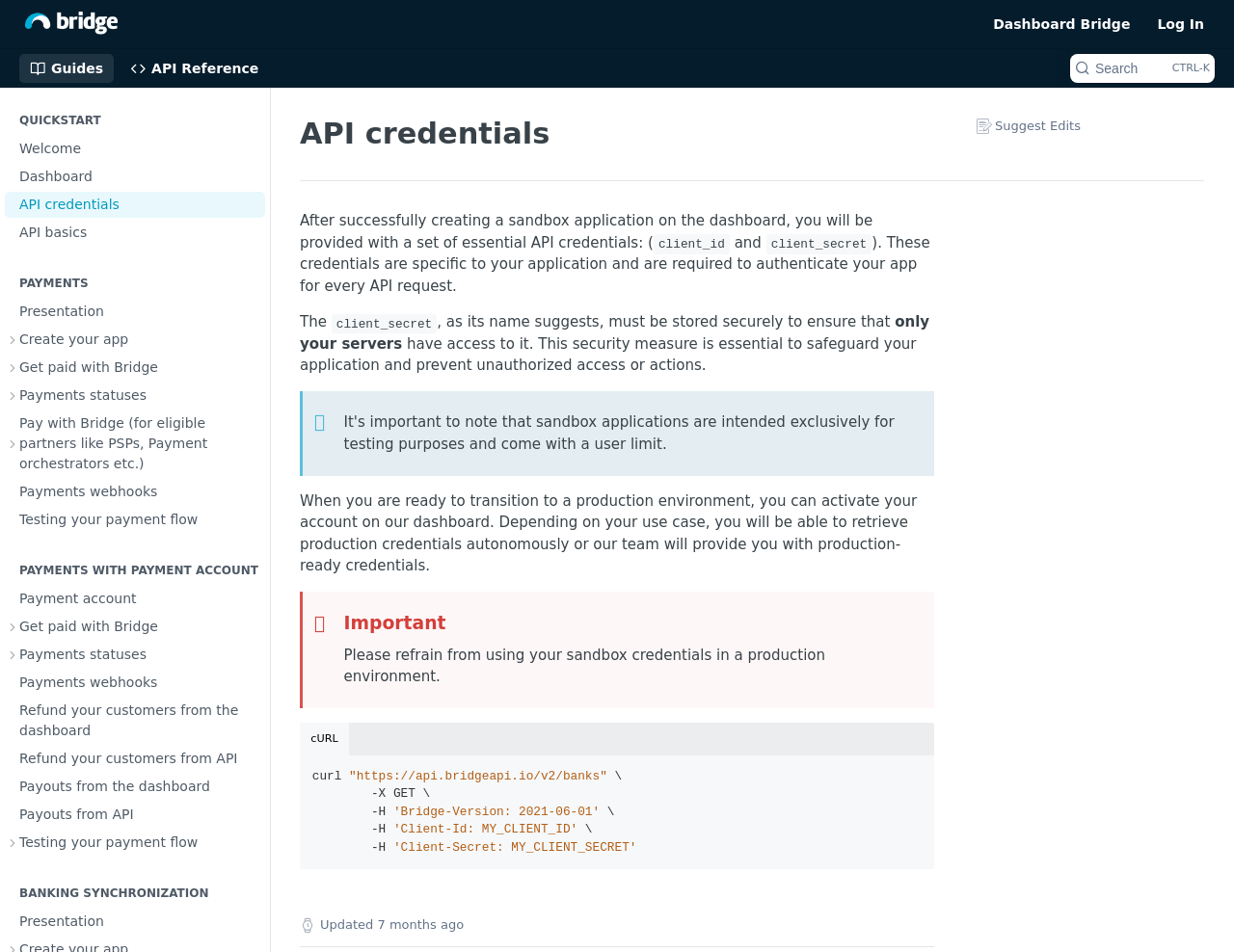Construct a thorough caption encompassing all aspects of the webpage.

The webpage is focused on API credentials, with a header section at the top containing links to "Jump to Content", "Bridge API Documentation", "Dashboard Bridge", and "Log In". There is also a search button located at the top right corner.

Below the header section, there is a navigation menu with several categories, including "QUICKSTART", "PAYMENTS", "PAYMENTS WITH PAYMENT ACCOUNT", and "BANKING SYNCHRONIZATION". Each category has multiple links to subpages, some of which have expandable buttons to show more subpages.

The main content of the page is divided into sections, with headings and paragraphs of text. The first section explains that after creating a sandbox application, users will be provided with essential API credentials, including a client ID and client secret. These credentials are specific to the application and are required for authentication.

The text explains the importance of storing the client secret securely to prevent unauthorized access. There are also blockquotes with additional information and a warning about not using sandbox credentials in a production environment.

Below the text, there is a tab list with a single tab selected, showing a code snippet in cURL format. The code snippet can be copied using a "Copy Code" button. The page also displays the date it was last updated, which is 7 months ago.

At the very bottom of the page, there is a horizontal separator line.